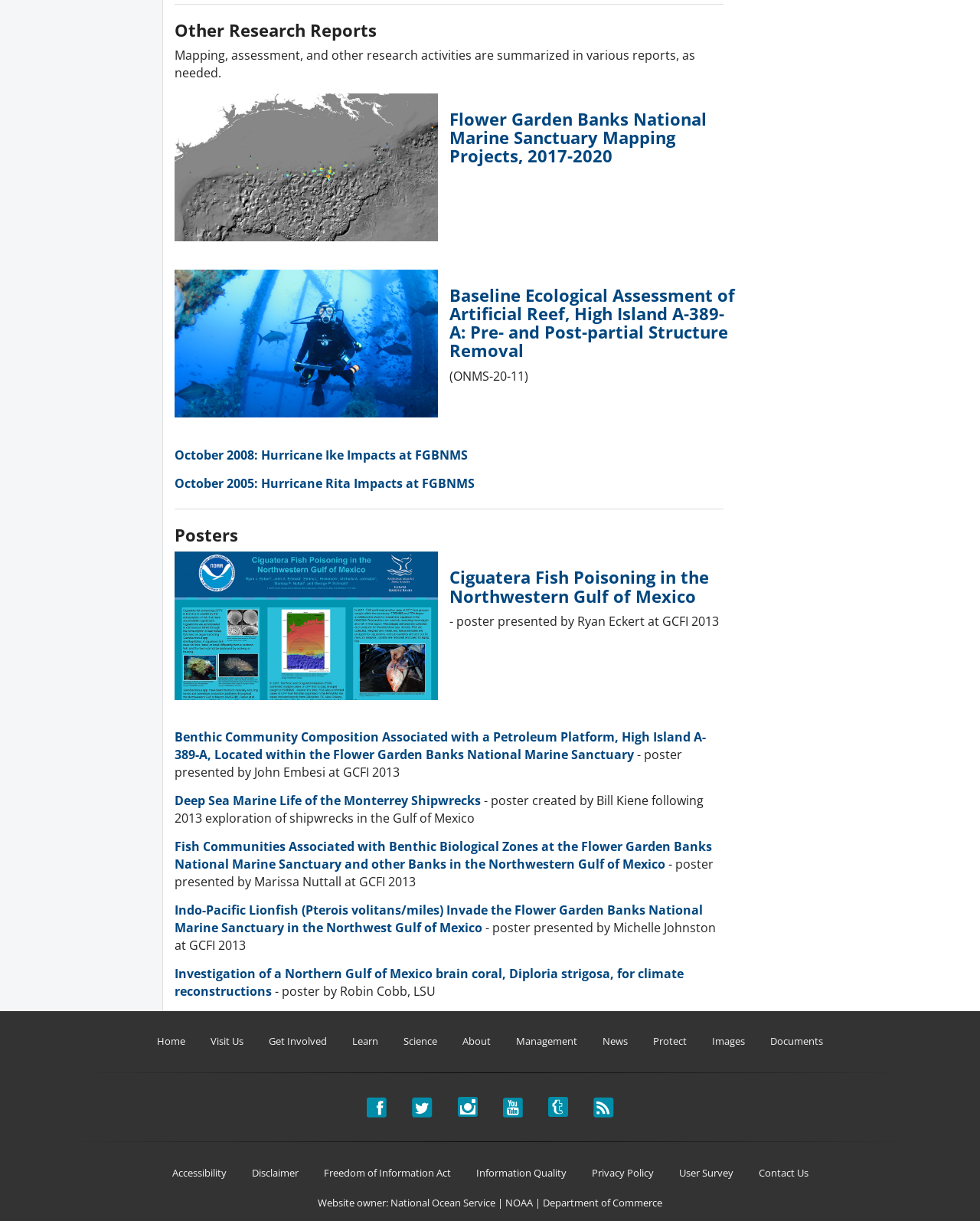Please specify the bounding box coordinates of the clickable section necessary to execute the following command: "Follow the facebook link".

[0.374, 0.9, 0.394, 0.912]